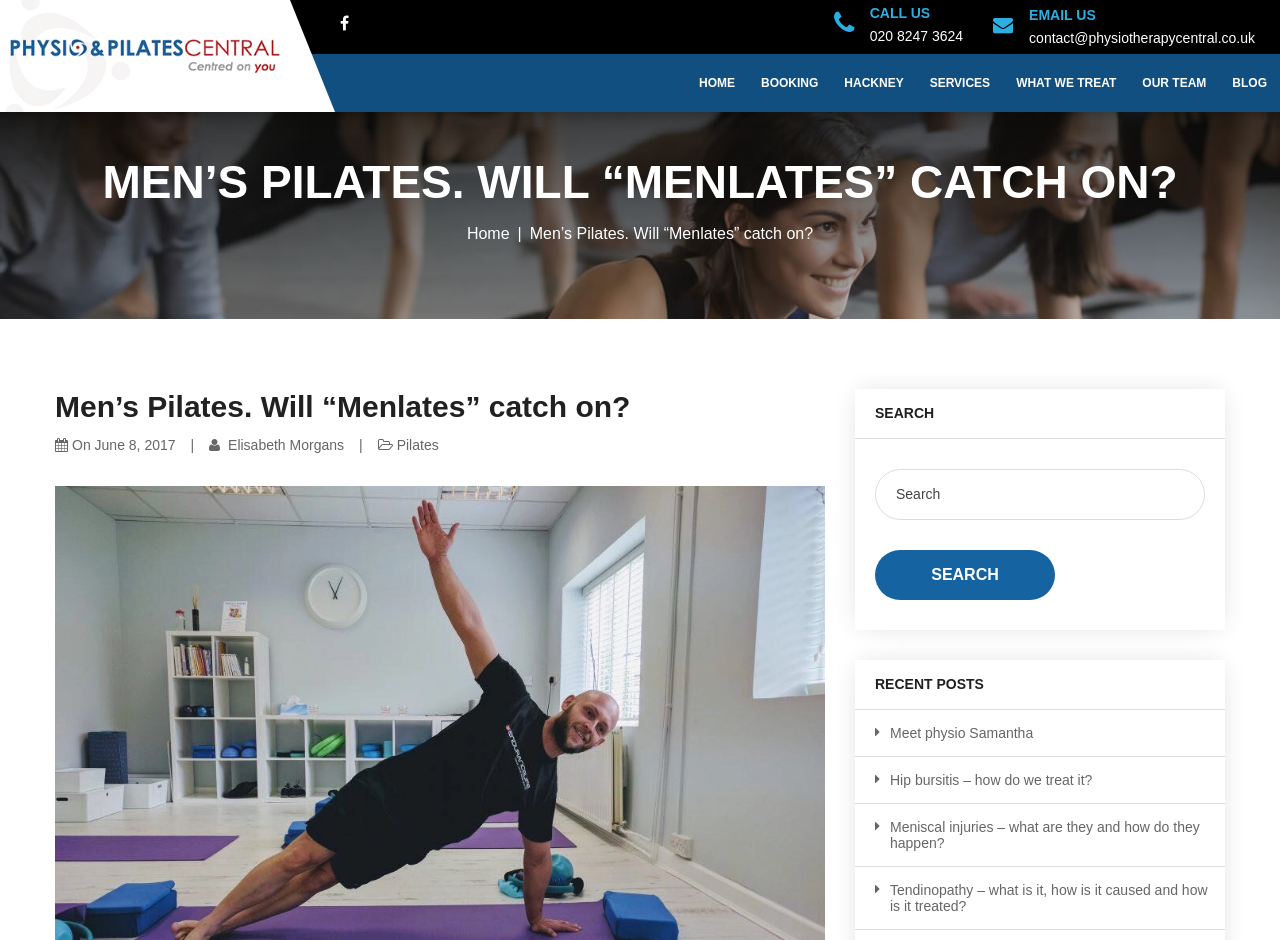Indicate the bounding box coordinates of the element that must be clicked to execute the instruction: "Contact us via email". The coordinates should be given as four float numbers between 0 and 1, i.e., [left, top, right, bottom].

[0.804, 0.032, 0.98, 0.049]